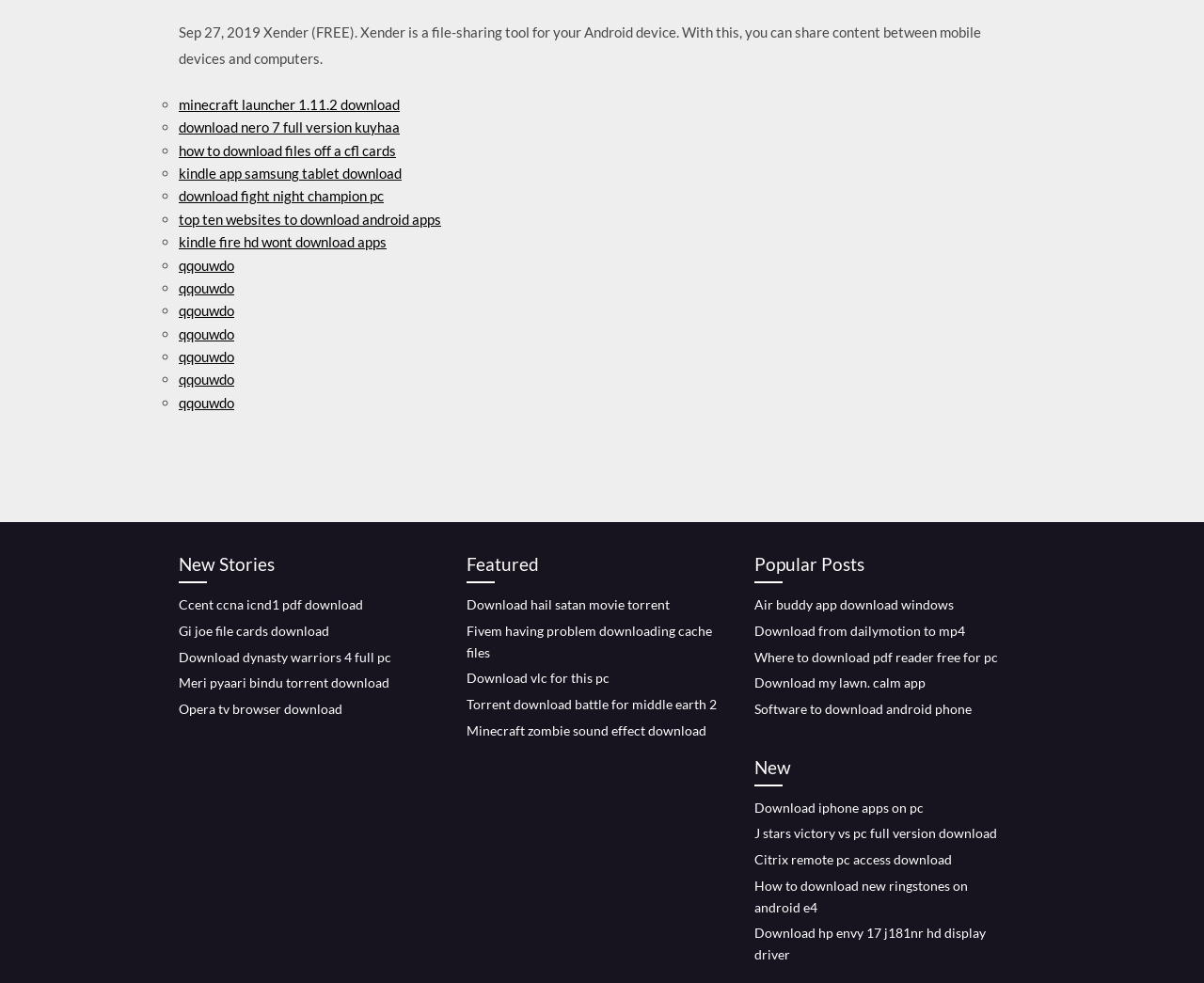What is the purpose of the webpage?
Using the image provided, answer with just one word or phrase.

Download links